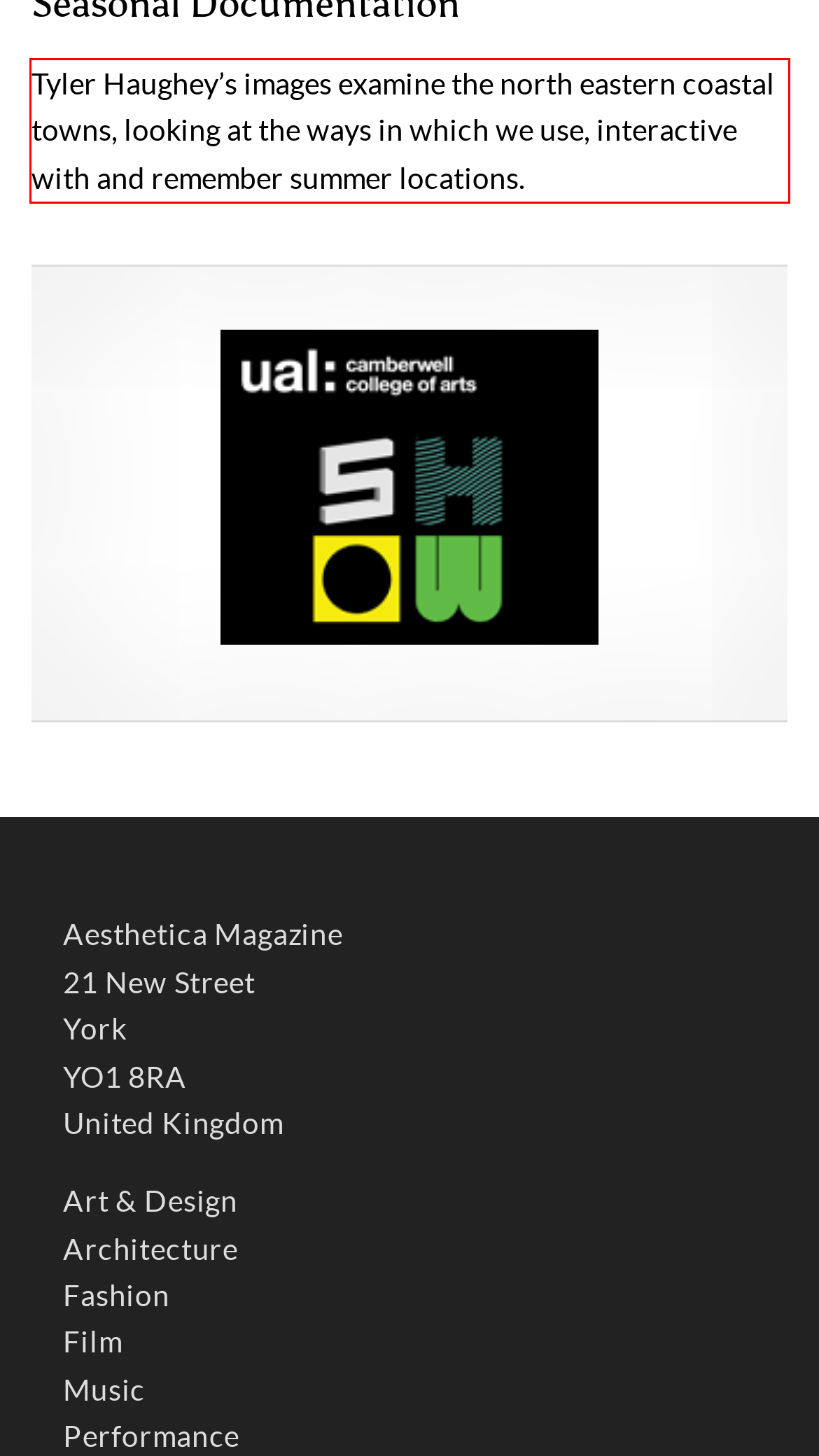Identify the text inside the red bounding box on the provided webpage screenshot by performing OCR.

Tyler Haughey’s images examine the north eastern coastal towns, looking at the ways in which we use, interactive with and remember summer locations.